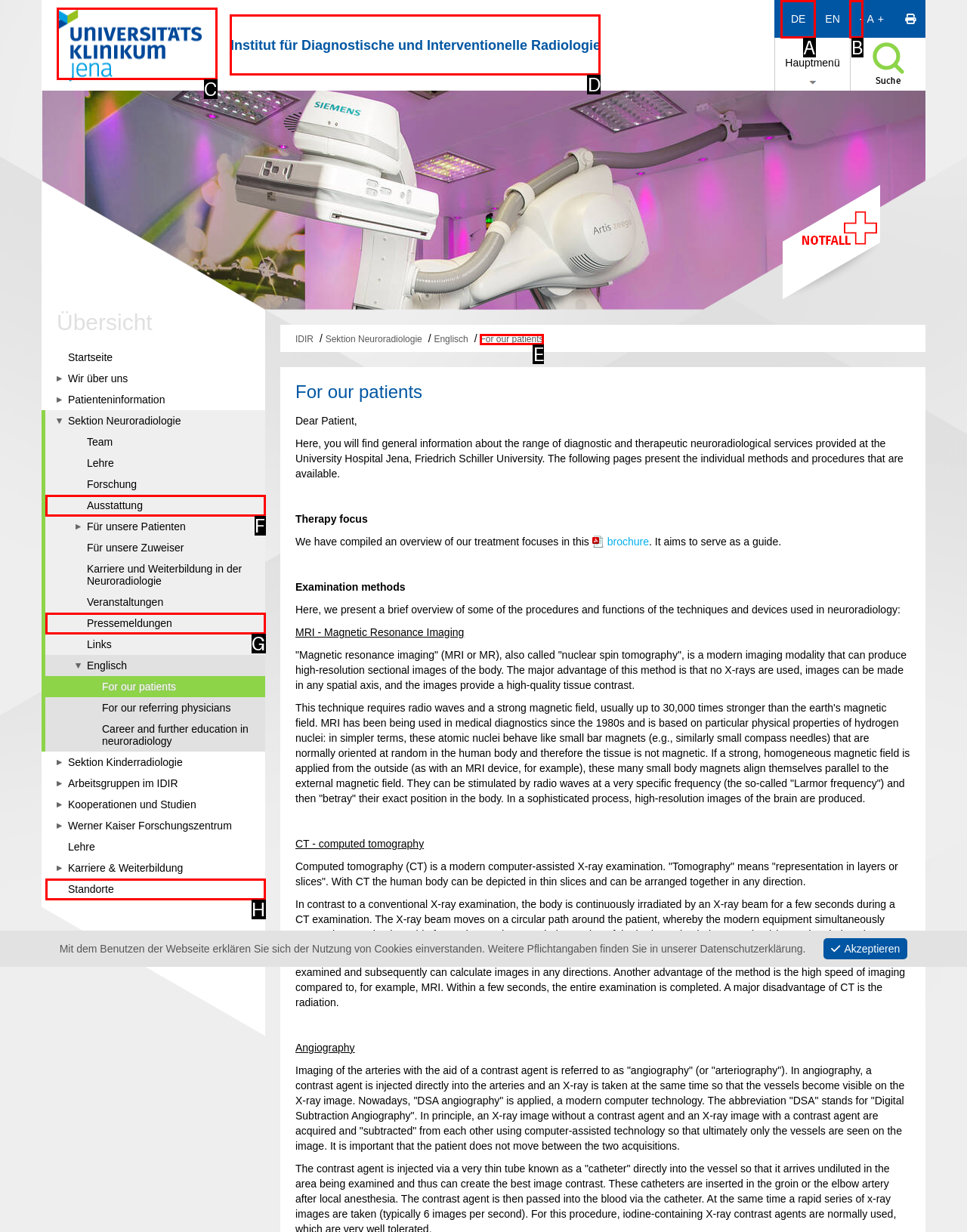Specify the letter of the UI element that should be clicked to achieve the following: Click the link to the Institute for Diagnostic and Interventional Radiology
Provide the corresponding letter from the choices given.

D